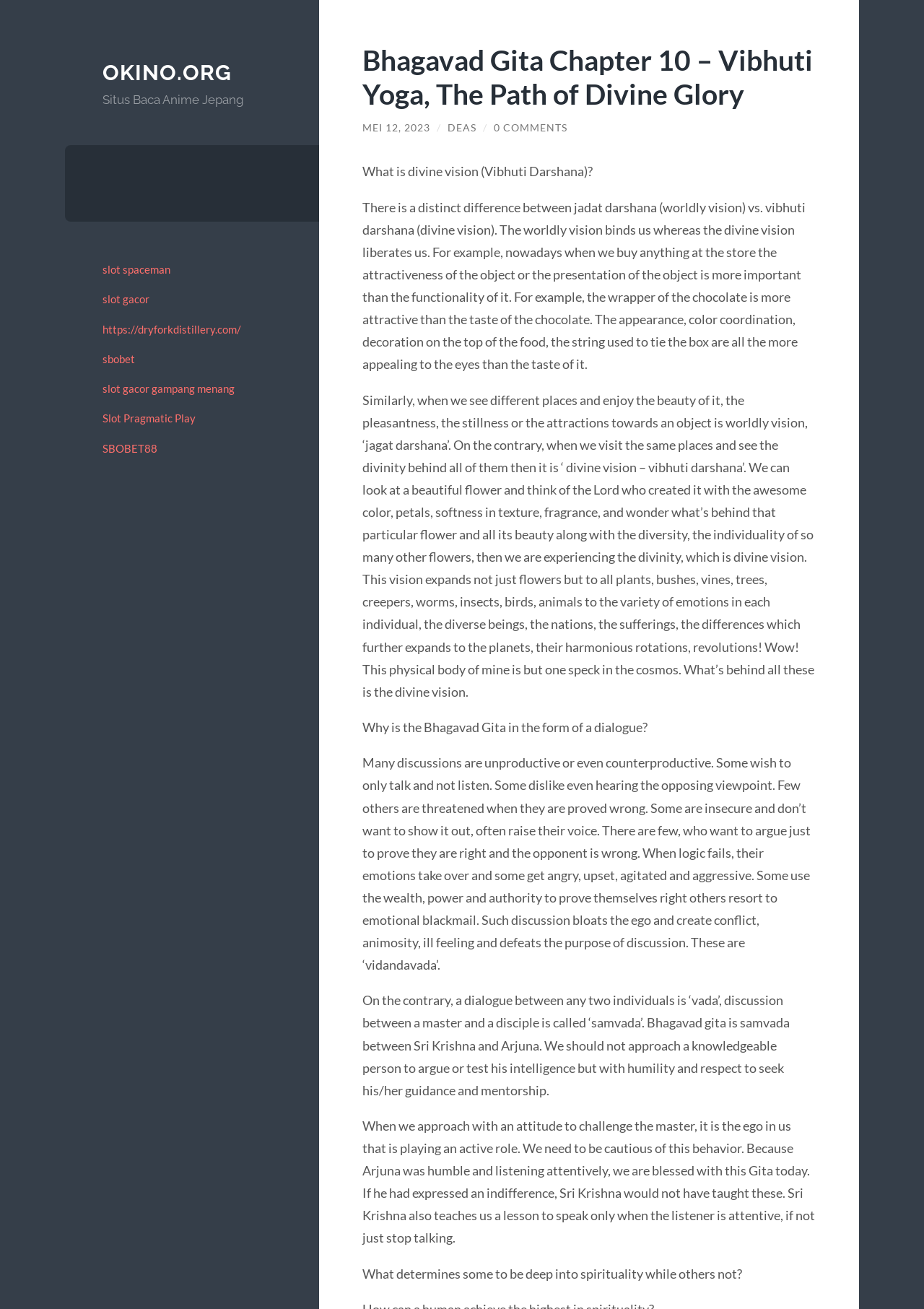Can you identify the bounding box coordinates of the clickable region needed to carry out this instruction: 'Click the link to OKINO.ORG'? The coordinates should be four float numbers within the range of 0 to 1, stated as [left, top, right, bottom].

[0.111, 0.046, 0.251, 0.065]